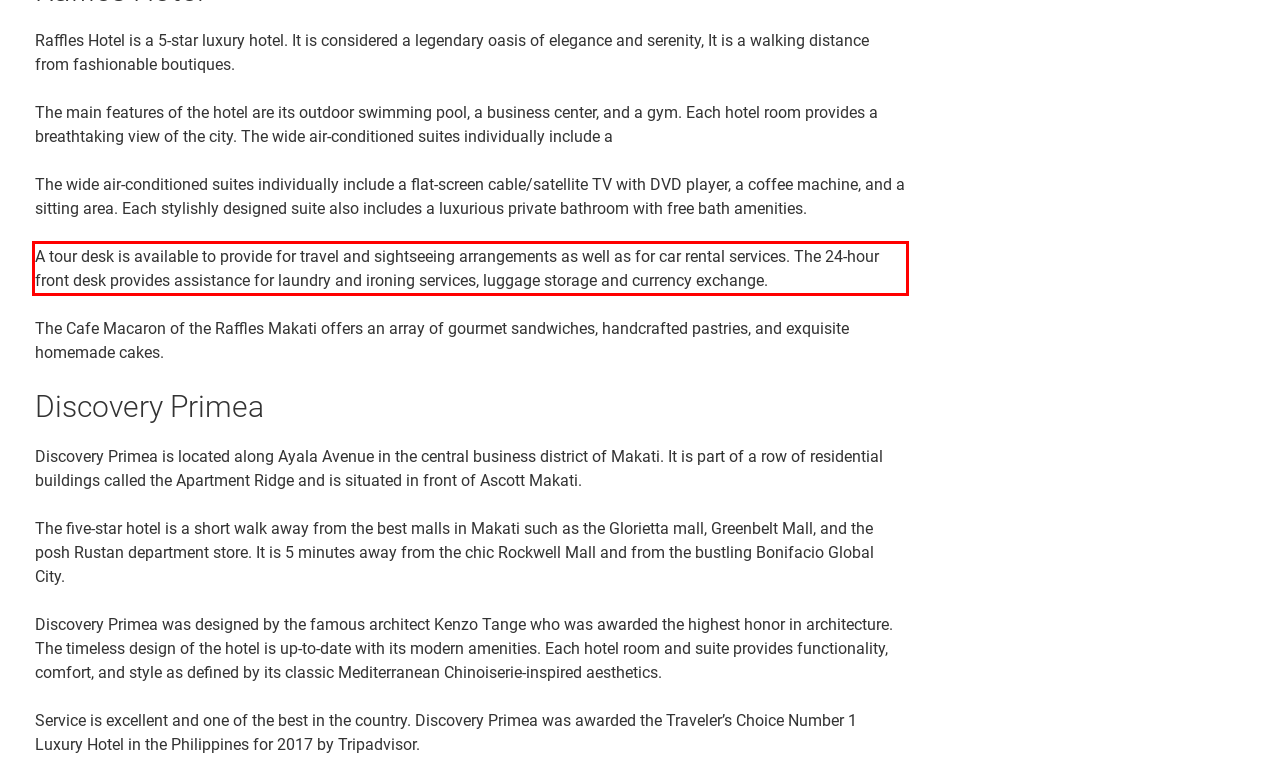Review the webpage screenshot provided, and perform OCR to extract the text from the red bounding box.

A tour desk is available to provide for travel and sightseeing arrangements as well as for car rental services. The 24-hour front desk provides assistance for laundry and ironing services, luggage storage and currency exchange.